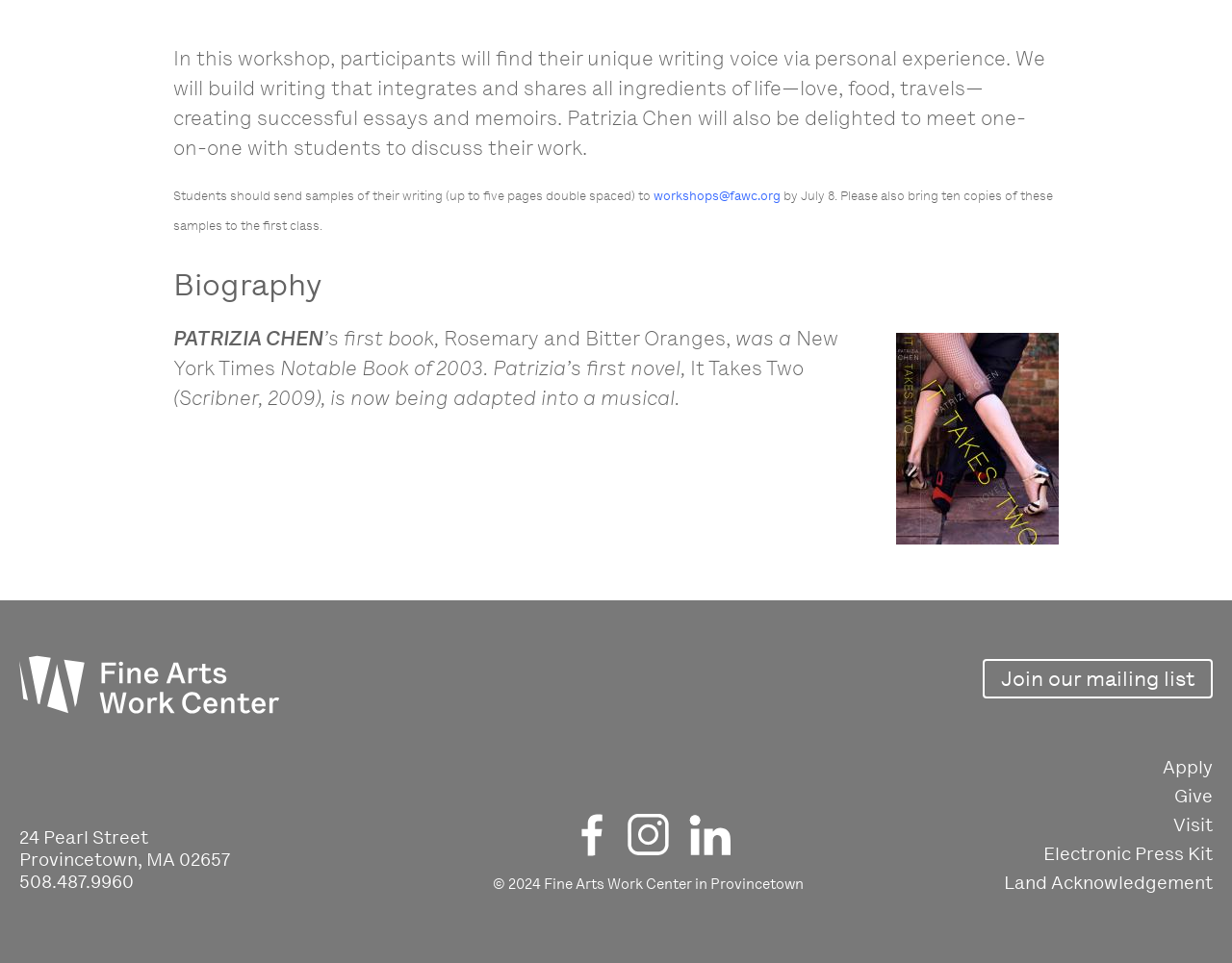Identify the coordinates of the bounding box for the element described below: "Give". Return the coordinates as four float numbers between 0 and 1: [left, top, right, bottom].

[0.798, 0.816, 0.984, 0.839]